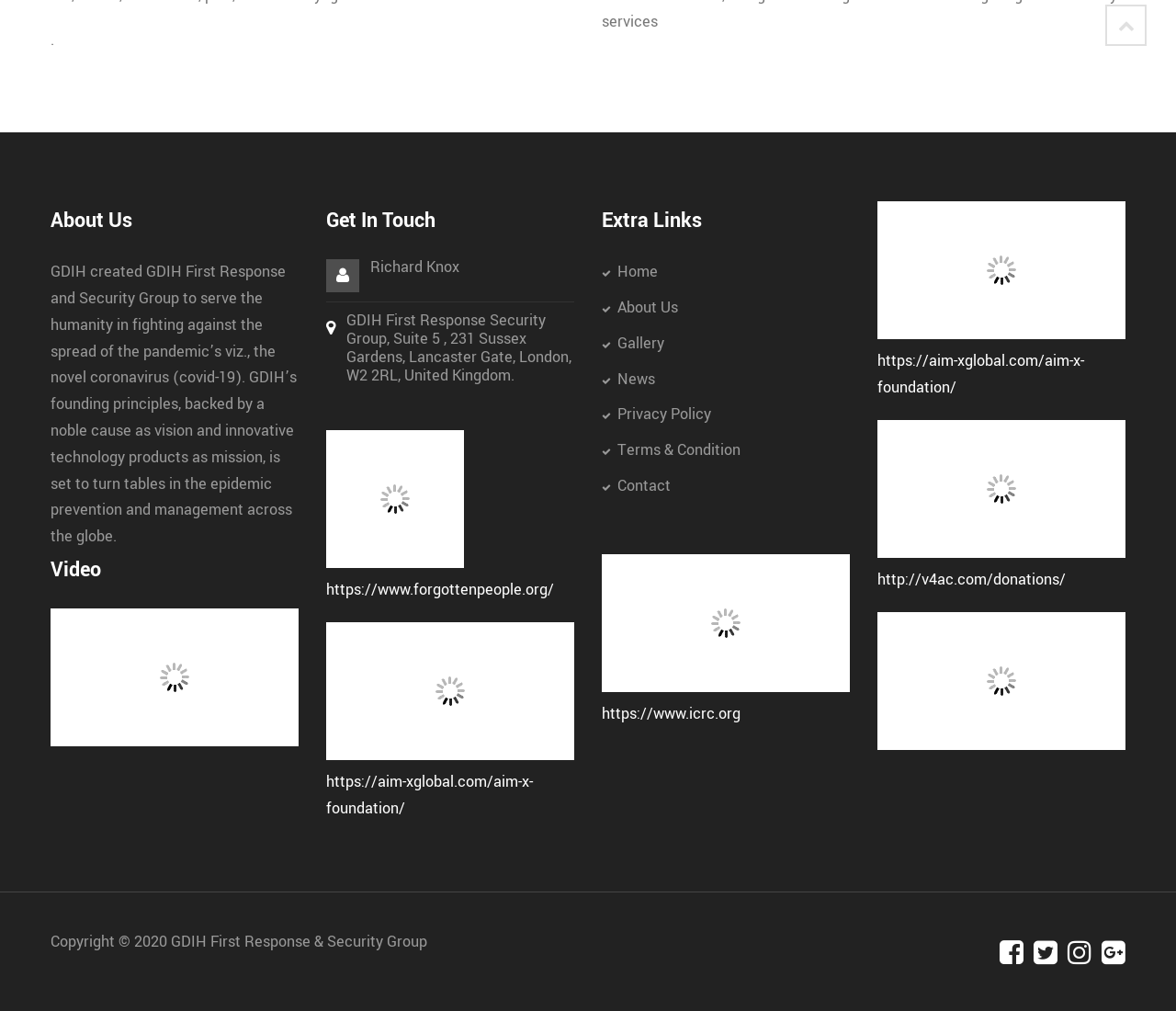Find the bounding box coordinates of the element I should click to carry out the following instruction: "Watch the video".

[0.043, 0.602, 0.254, 0.738]